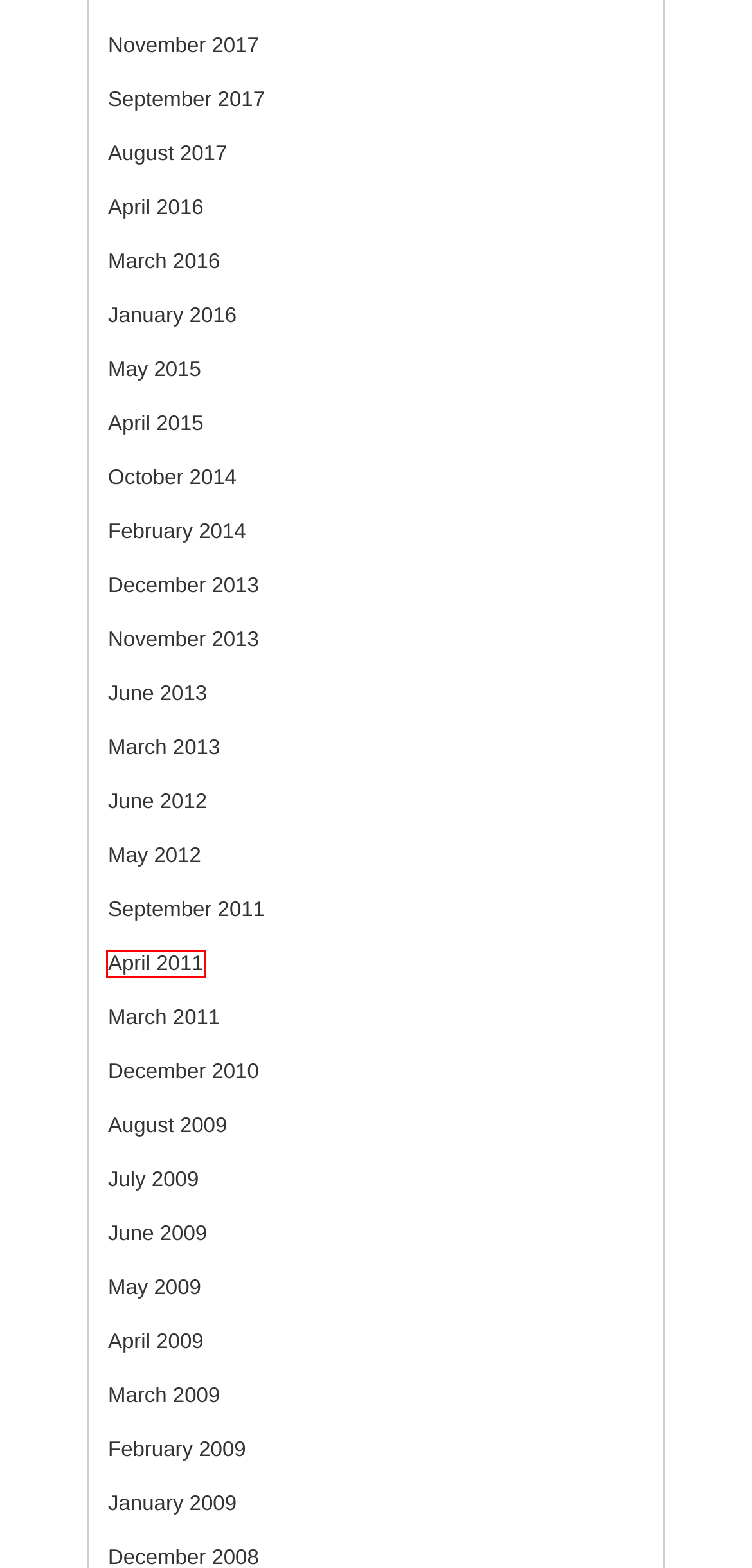Review the webpage screenshot and focus on the UI element within the red bounding box. Select the best-matching webpage description for the new webpage that follows after clicking the highlighted element. Here are the candidates:
A. April 2011 – Amadeus Ex Machina
B. March 2011 – Amadeus Ex Machina
C. March 2013 – Amadeus Ex Machina
D. June 2012 – Amadeus Ex Machina
E. April 2015 – Amadeus Ex Machina
F. March 2009 – Amadeus Ex Machina
G. May 2015 – Amadeus Ex Machina
H. January 2009 – Amadeus Ex Machina

A